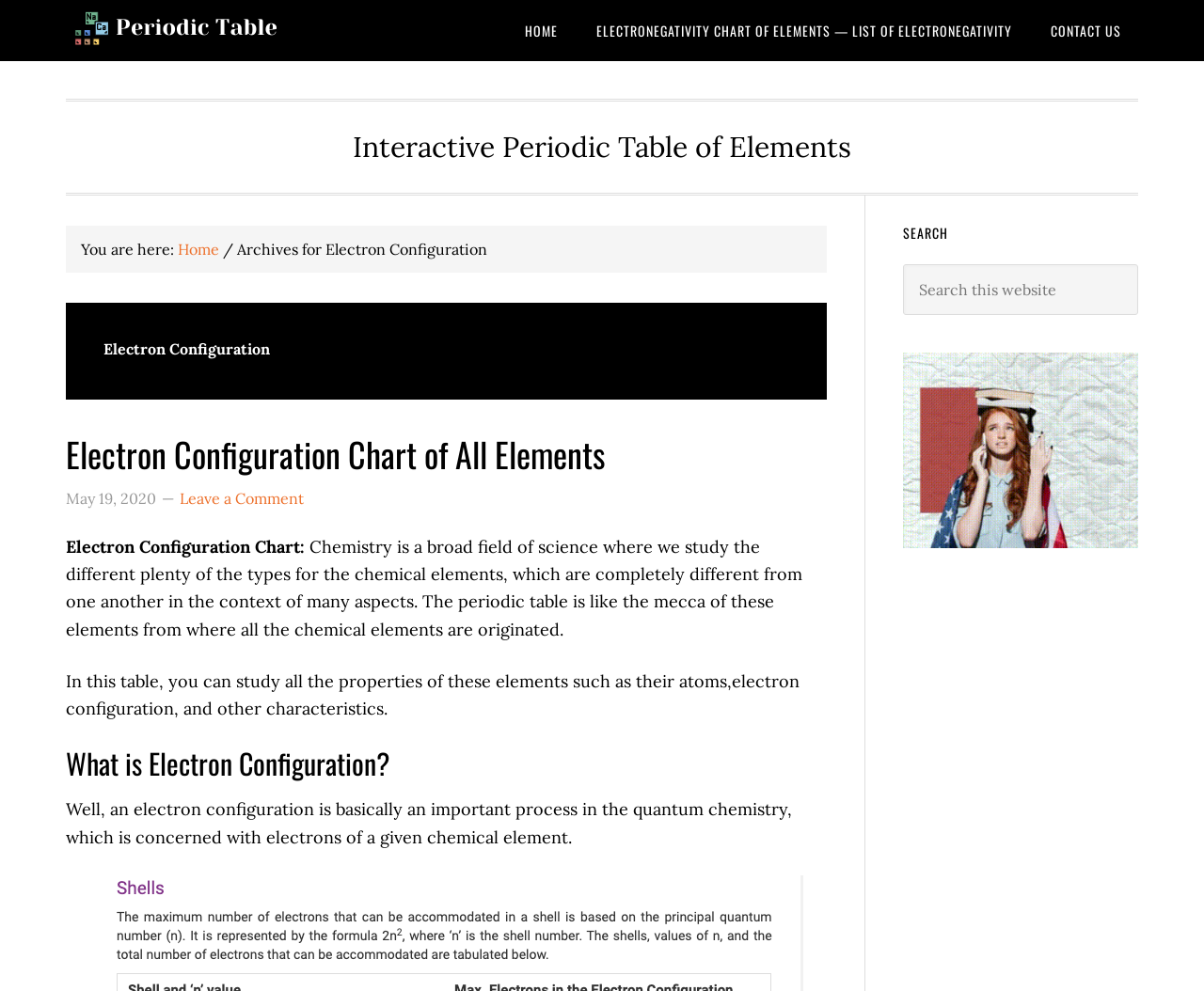Generate a comprehensive description of the webpage.

The webpage is about Electron Configuration Archives, featuring a dynamic periodic table of elements and chemistry. At the top, there are three "Skip to" links, followed by a prominent link to the "DYNAMIC PERIODIC TABLE OF ELEMENTS AND CHEMISTRY". 

Below this, a main navigation menu is situated, containing links to "HOME", "ELECTRONEGATIVITY CHART OF ELEMENTS — LIST OF ELECTRONEGATIVITY", and "CONTACT US". 

To the left of the navigation menu, a static text "Interactive Periodic Table of Elements" is displayed. Below this, a breadcrumb trail is shown, indicating the current location as "Archives for Electron Configuration" within the "Home" section.

The main content area is headed by a title "Electron Configuration", which is followed by a chart description and a link to the "Electron Configuration Chart of All Elements". The page also displays the date "May 19, 2020" and a "Leave a Comment" link.

The main content is divided into sections, starting with an introduction to chemistry and the periodic table. This is followed by a section explaining what electron configuration is, describing it as an important process in quantum chemistry.

On the right side of the page, a primary sidebar is located, featuring a search bar with a "Search this website" placeholder text and a "Search" button. Below the search bar, there is an additional link.